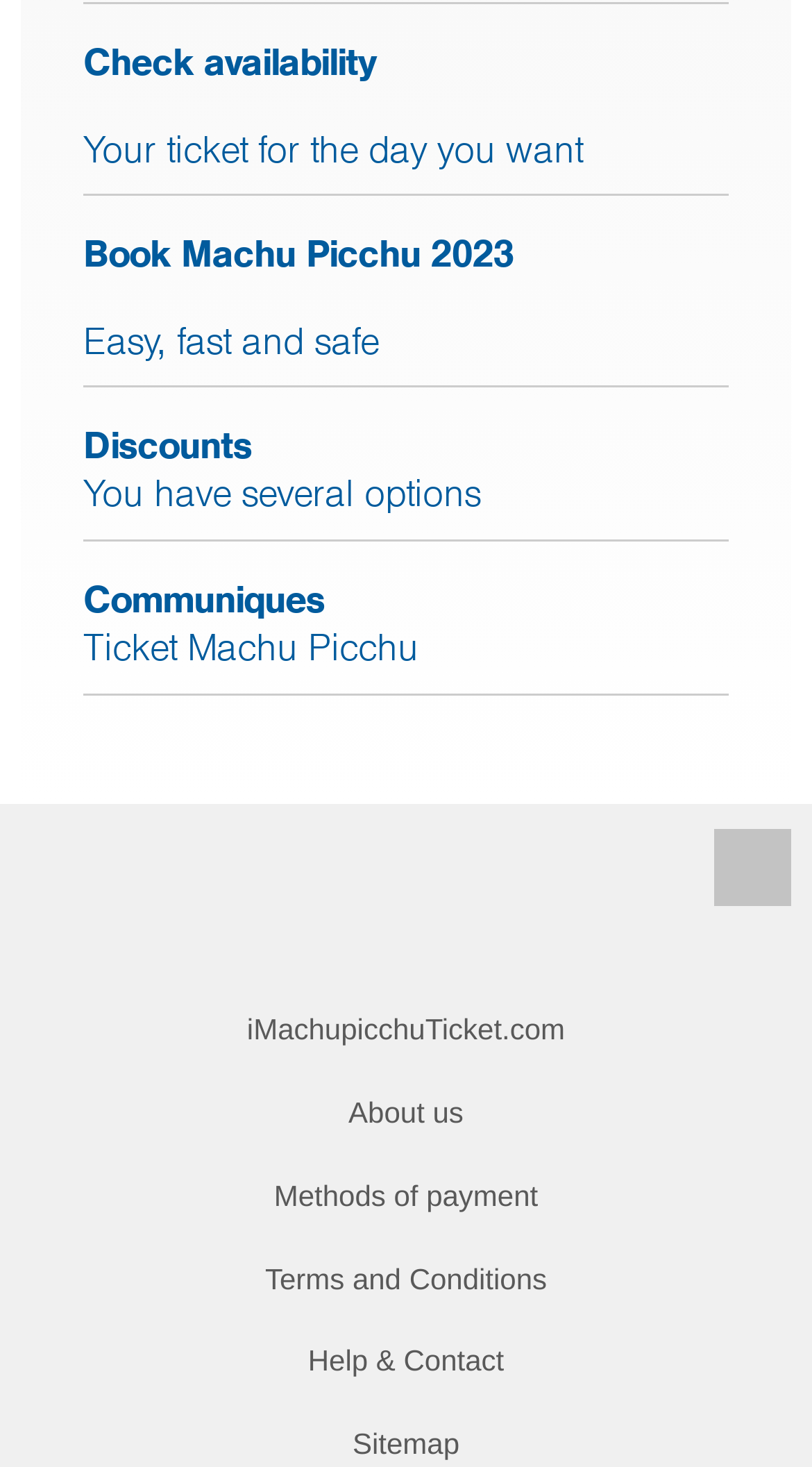Respond to the following question using a concise word or phrase: 
How many main options are available on the website?

Three